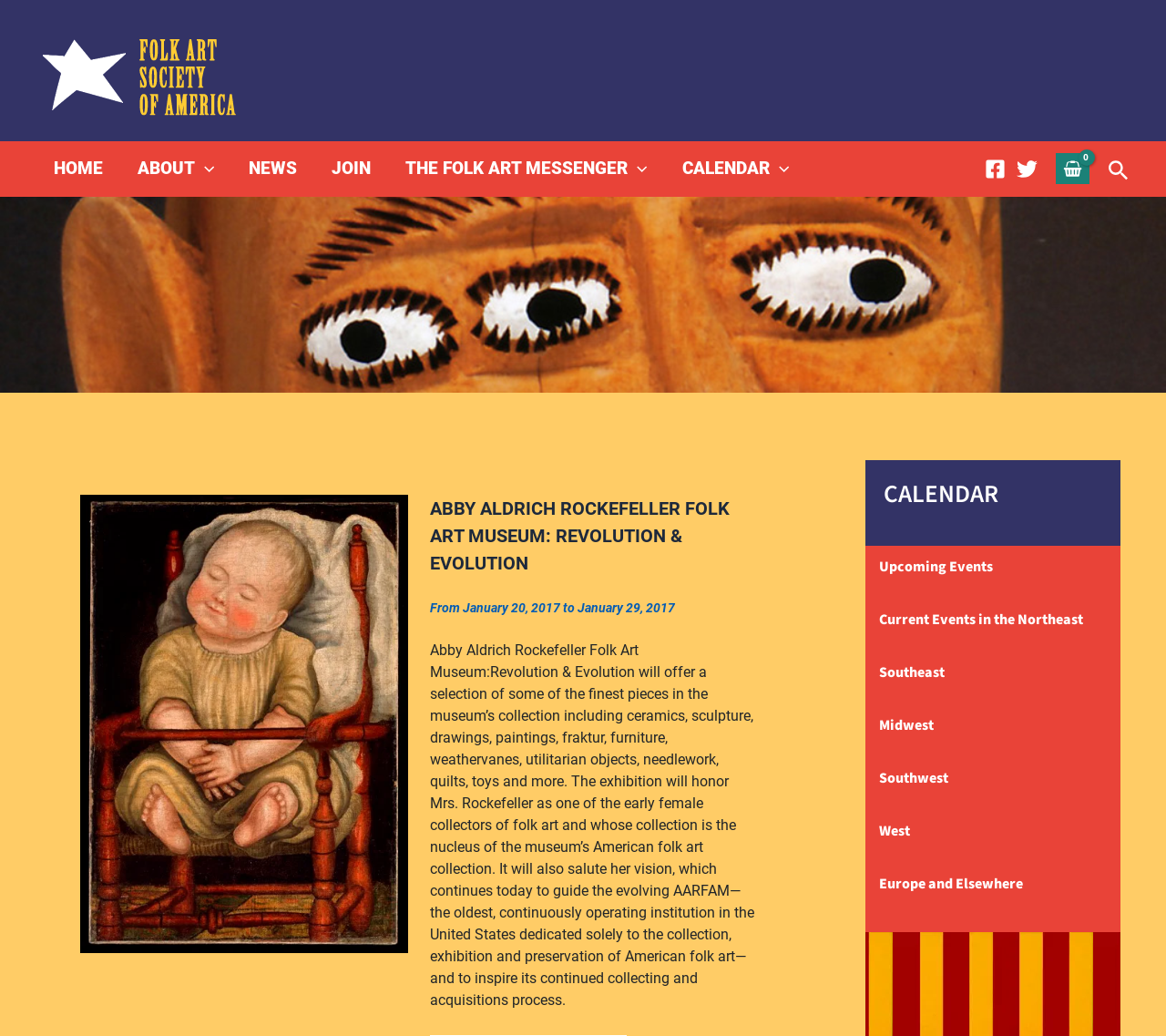Pinpoint the bounding box coordinates of the element you need to click to execute the following instruction: "Read about the Abby Aldrich Rockefeller Folk Art Museum". The bounding box should be represented by four float numbers between 0 and 1, in the format [left, top, right, bottom].

[0.369, 0.48, 0.626, 0.554]